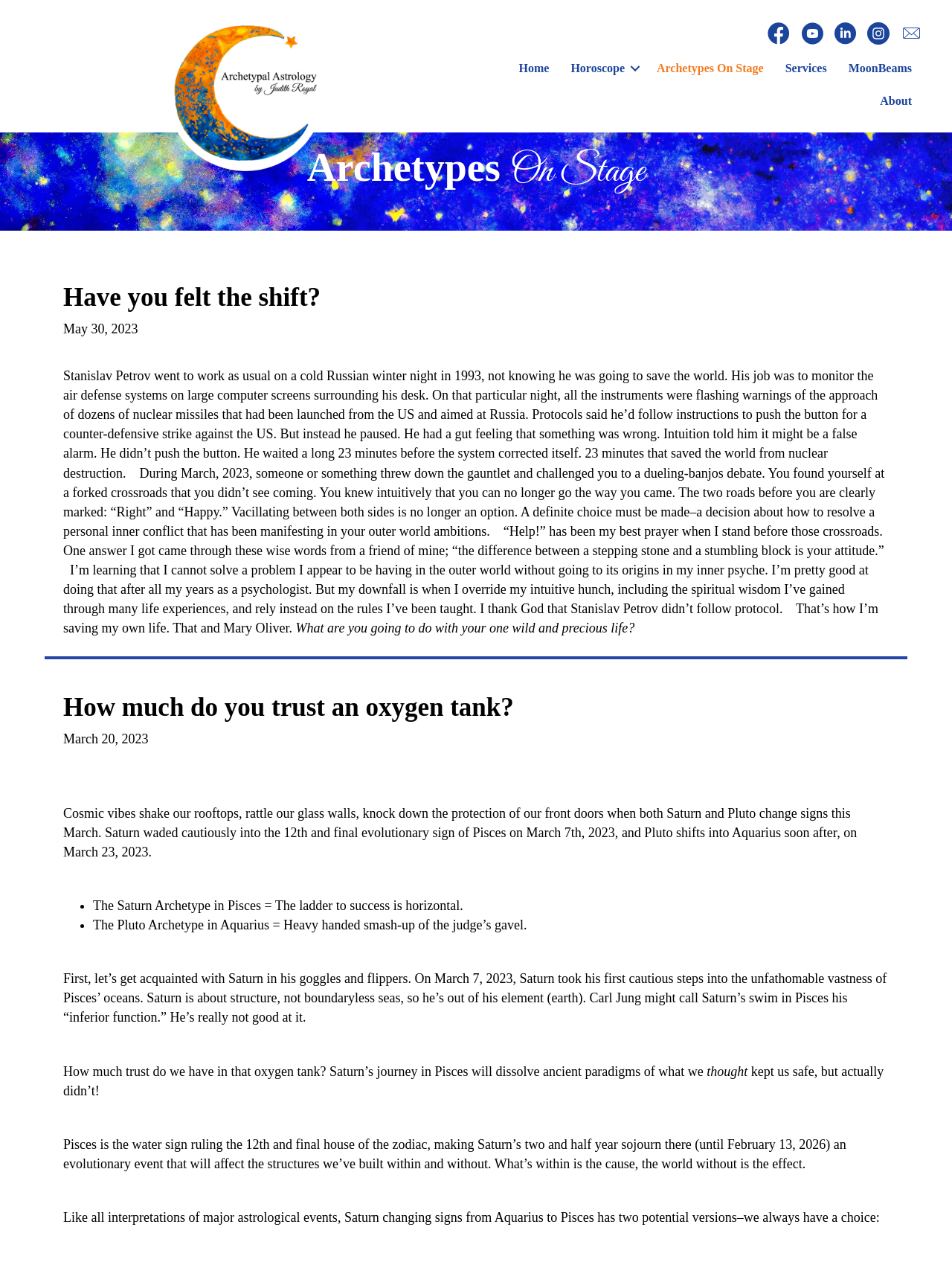Answer the question in a single word or phrase:
What is the date of the first article?

May 30, 2023